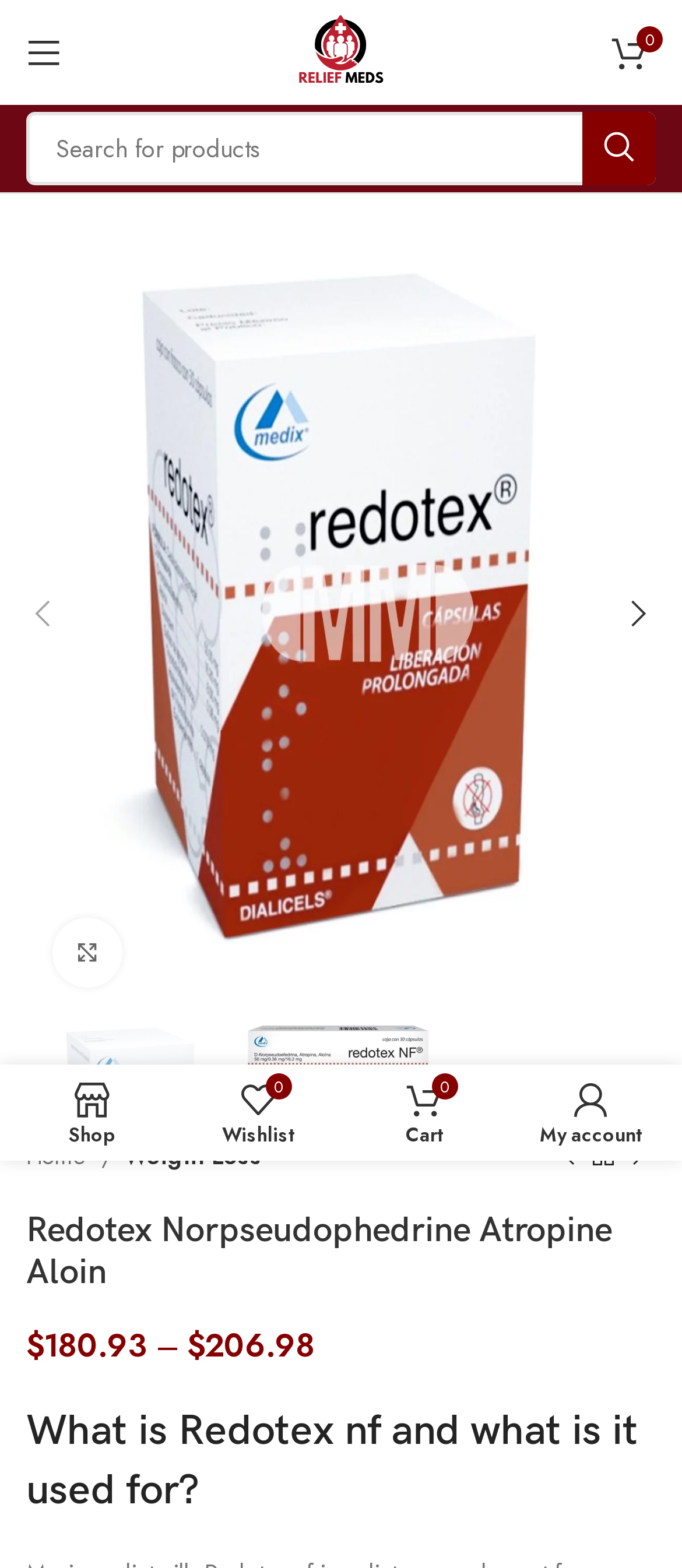What is the name of the product? Observe the screenshot and provide a one-word or short phrase answer.

Redotex Norpseudophedrine Atropine Aloin